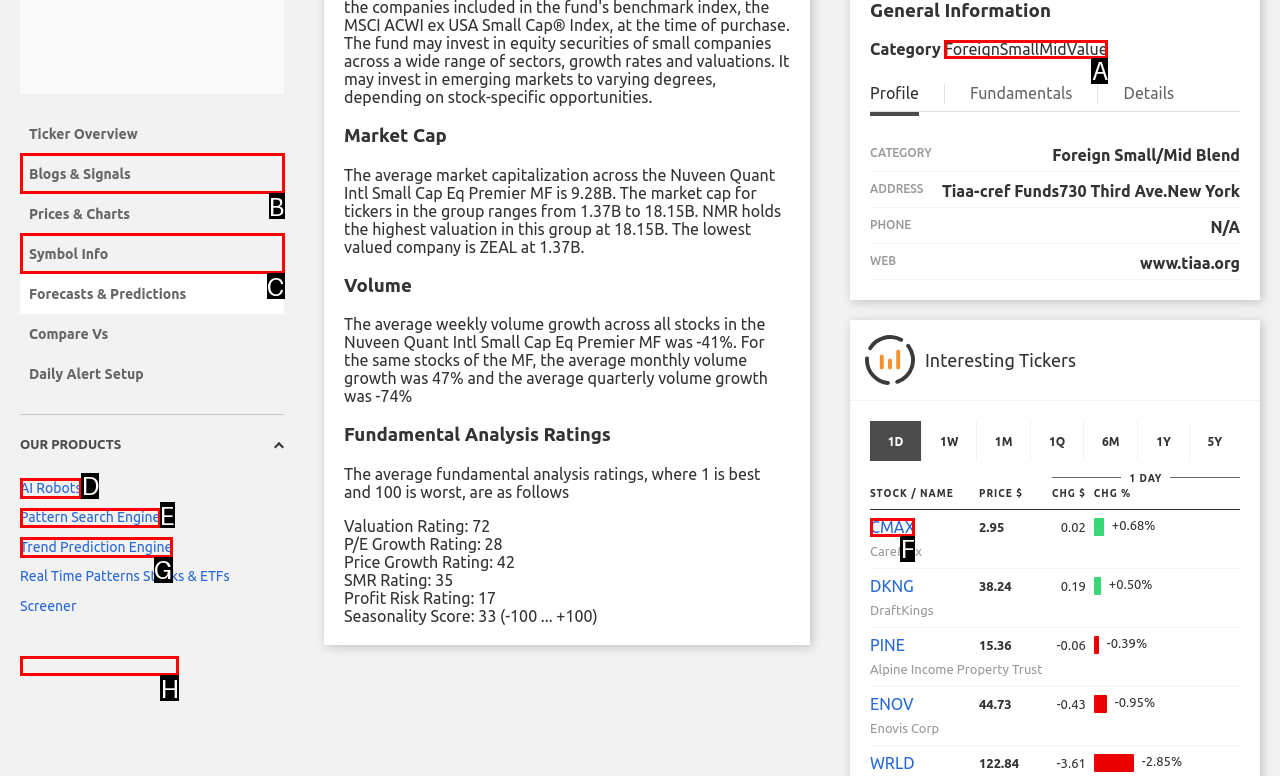Based on the description: Pattern Search Engine
Select the letter of the corresponding UI element from the choices provided.

E